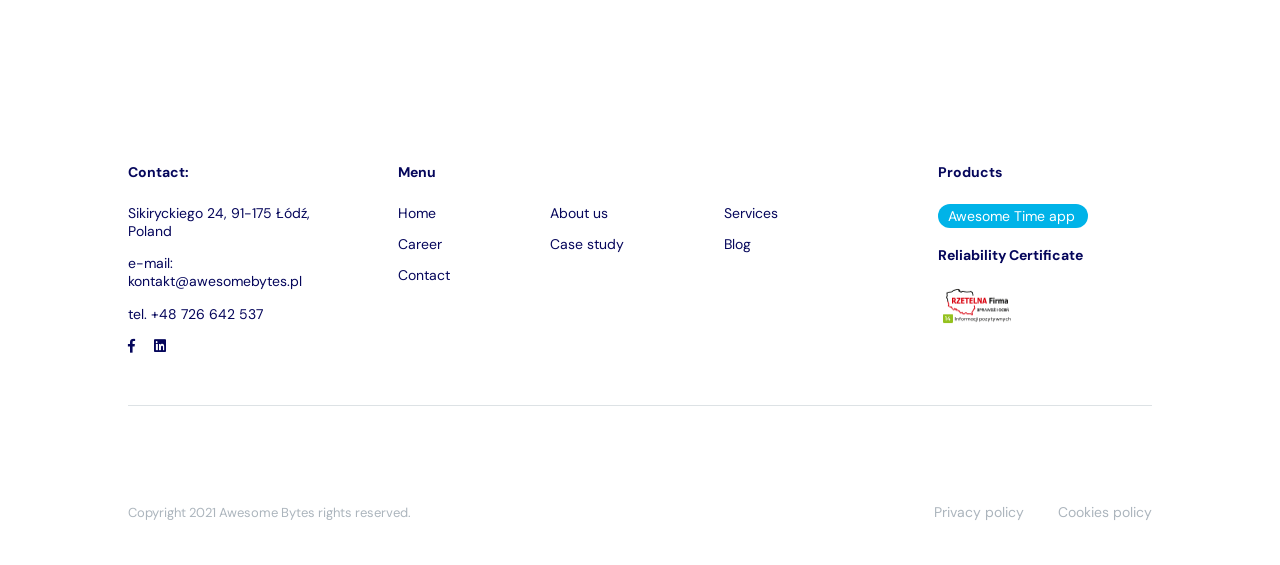What is the company's email address?
Based on the image, answer the question with as much detail as possible.

I found the company's email address by looking at the link element that says 'kontakt@awesomebytes.pl' which is located below the 'e-mail:' static text element.